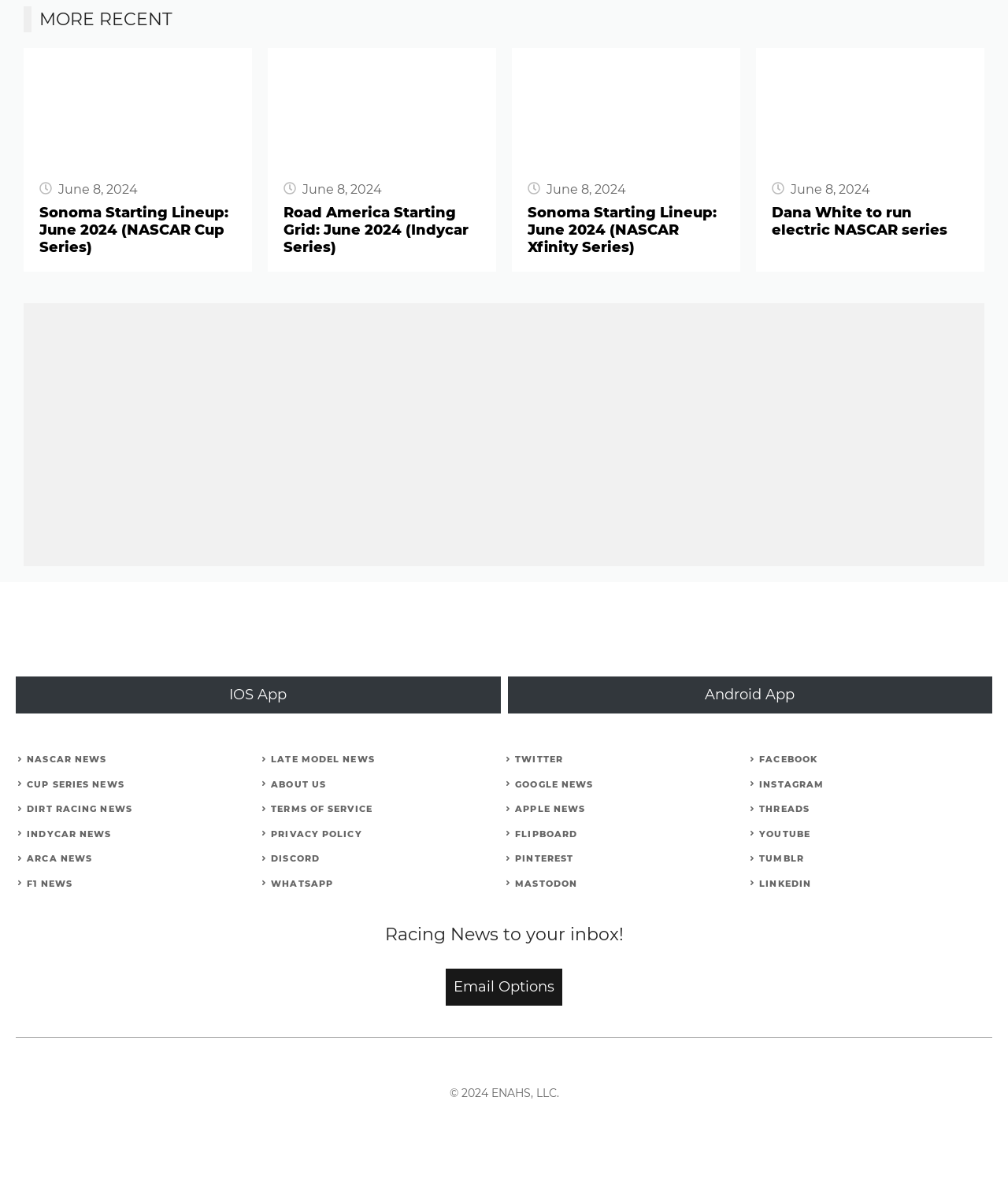Locate the bounding box coordinates of the element that should be clicked to execute the following instruction: "Read the 'Racing News to your inbox!' heading".

[0.016, 0.777, 0.984, 0.799]